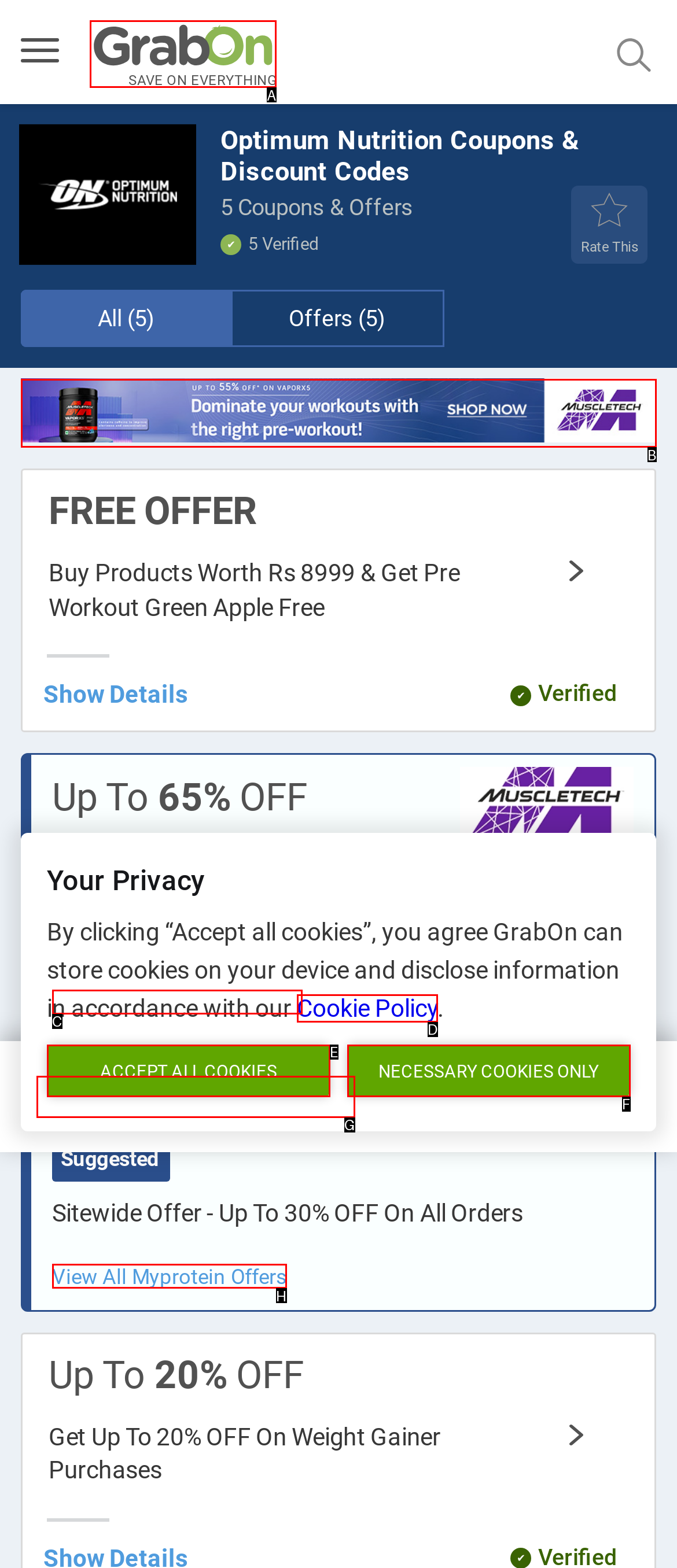Select the HTML element to finish the task: Click on 'SAVE ON EVERYTHING' Reply with the letter of the correct option.

A